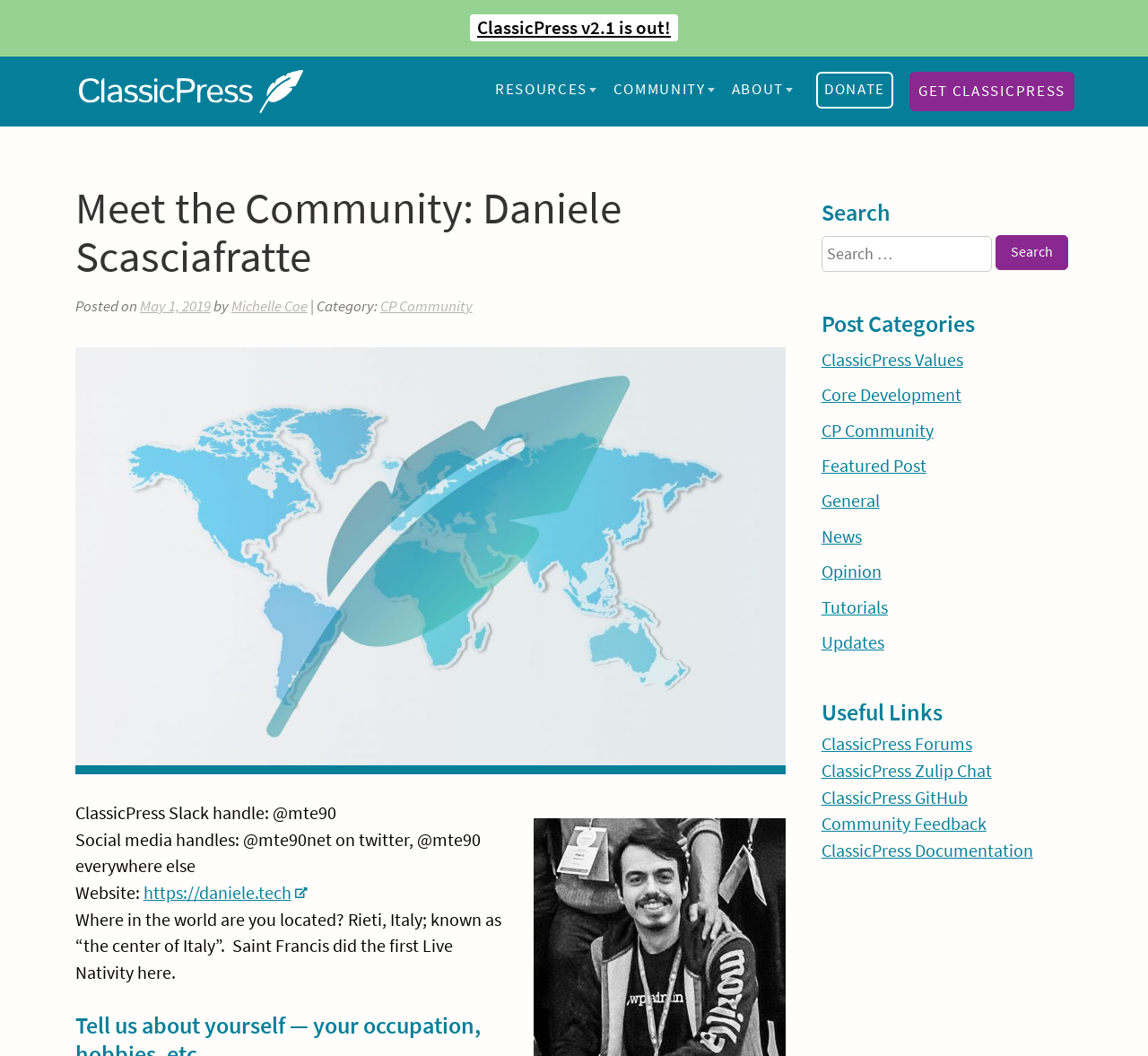Please determine the bounding box coordinates of the section I need to click to accomplish this instruction: "Visit the community forum".

[0.715, 0.695, 0.847, 0.717]